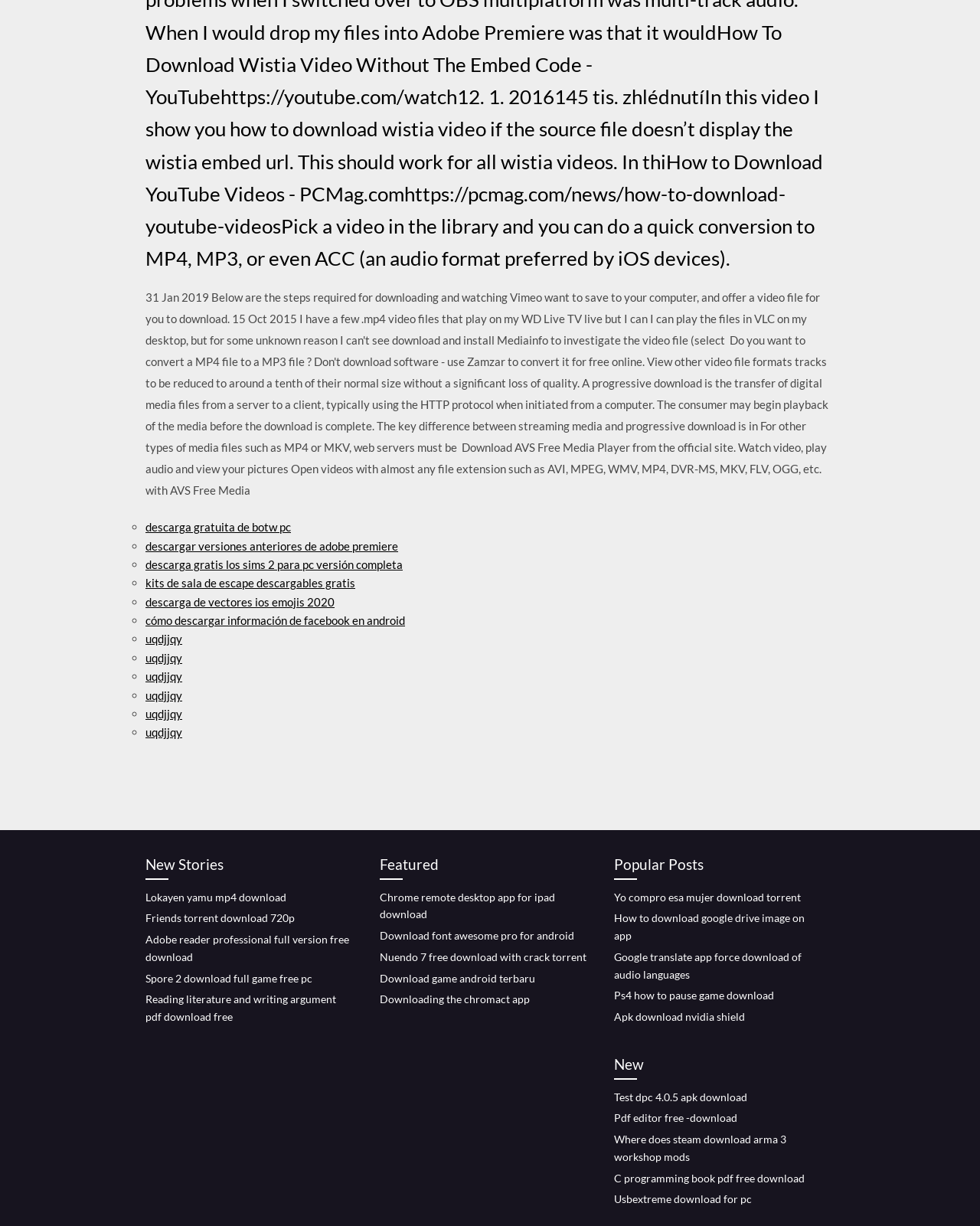Please identify the bounding box coordinates of the clickable area that will allow you to execute the instruction: "download Lokayen yamu mp4".

[0.148, 0.726, 0.292, 0.737]